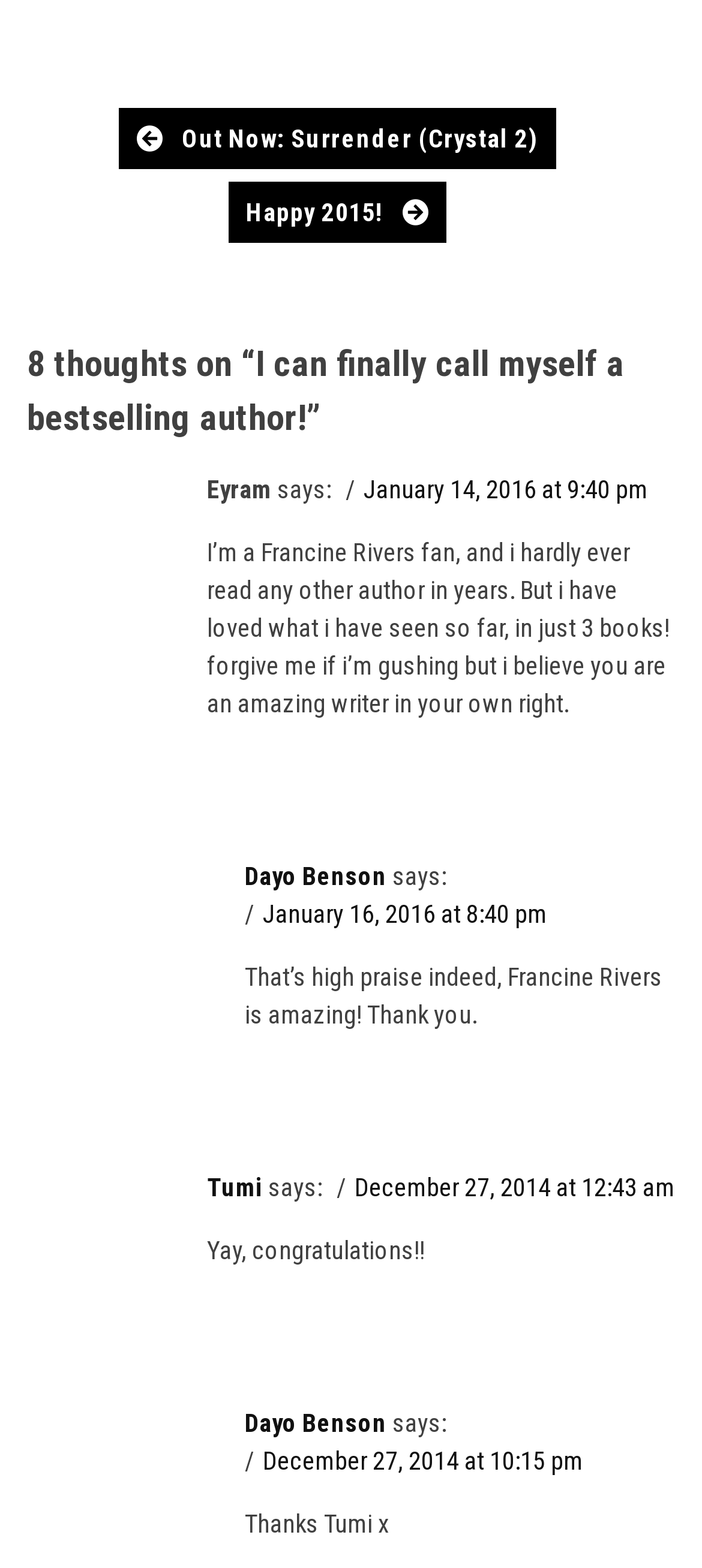Answer the question with a brief word or phrase:
What is the title of the article?

I can finally call myself a bestselling author!